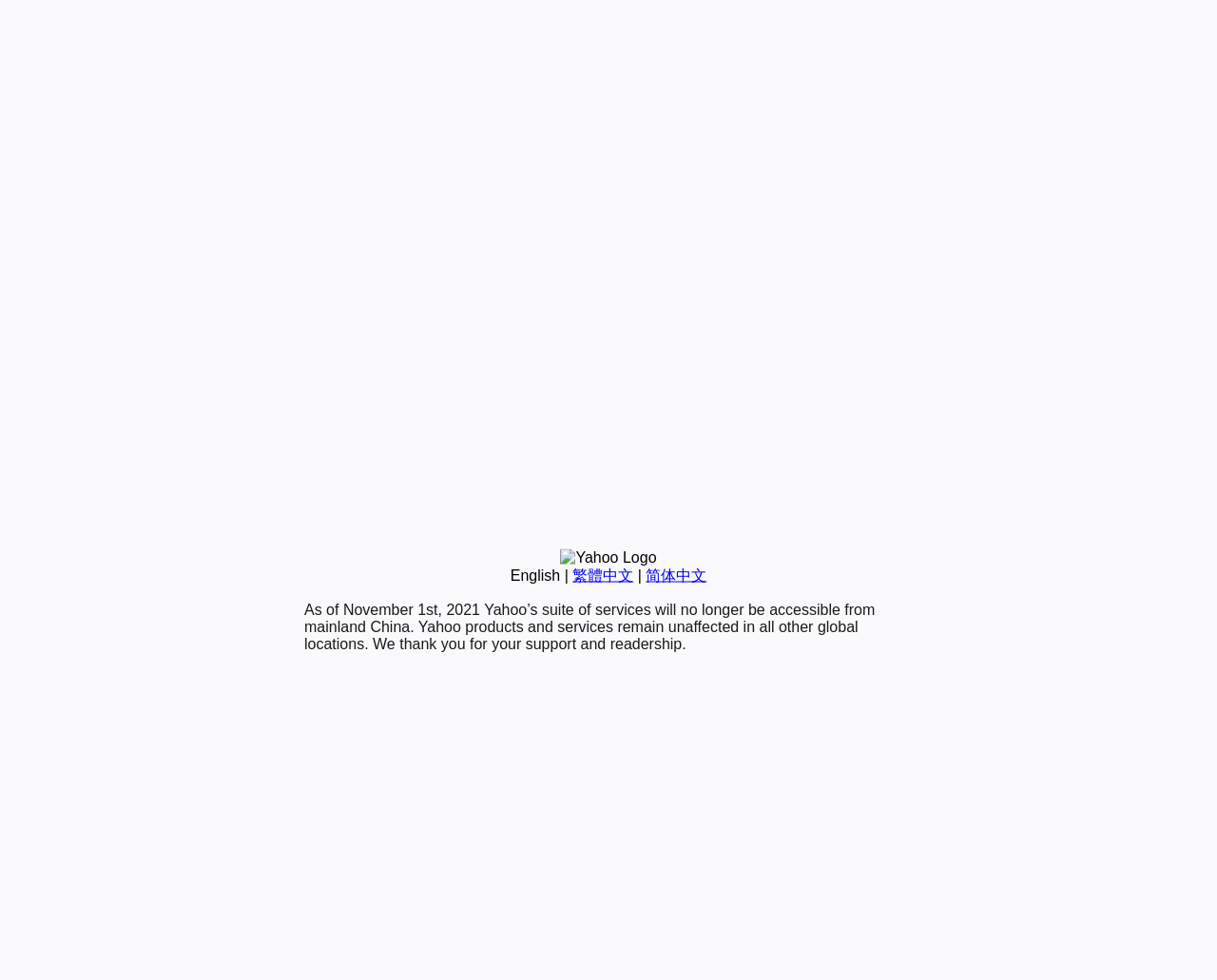Locate the UI element described by Like Us on Facebook in the provided webpage screenshot. Return the bounding box coordinates in the format (top-left x, top-left y, bottom-right x, bottom-right y), ensuring all values are between 0 and 1.

None